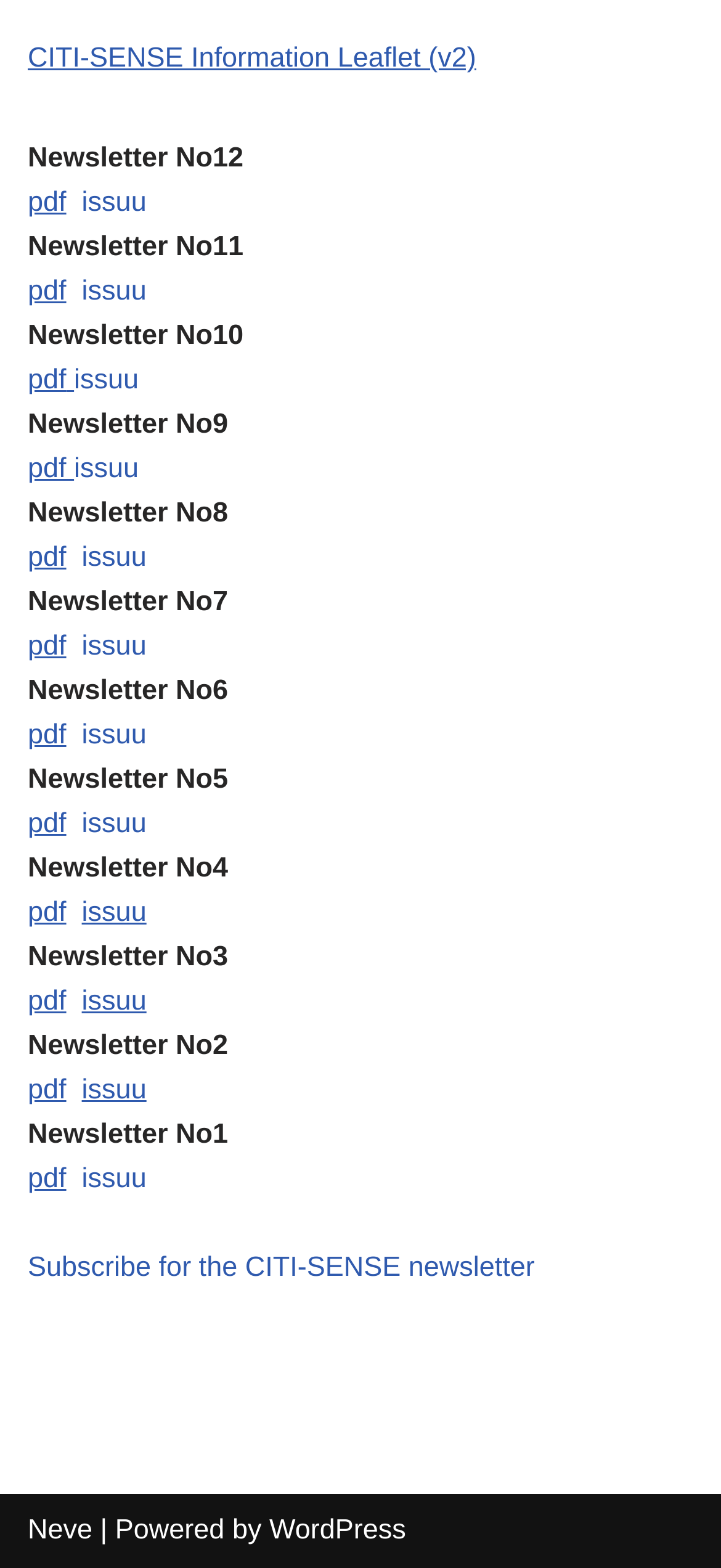Analyze the image and give a detailed response to the question:
How many newsletters are listed?

I counted the number of 'Newsletter NoX' titles, where X is a number from 1 to 12, and found 12 newsletters listed.